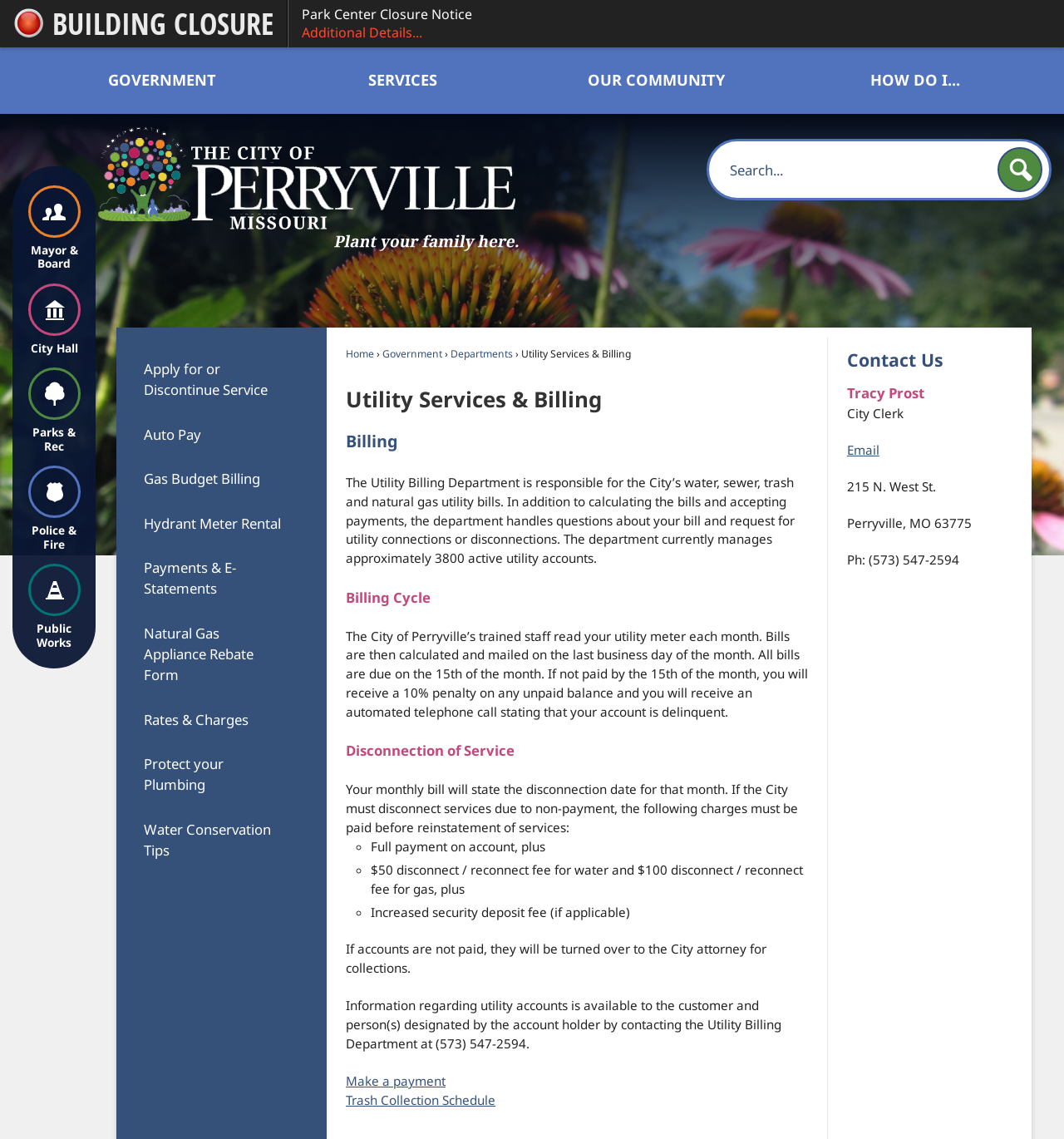Identify the bounding box coordinates for the UI element mentioned here: "Apply for or Discontinue Service". Provide the coordinates as four float values between 0 and 1, i.e., [left, top, right, bottom].

[0.109, 0.304, 0.307, 0.362]